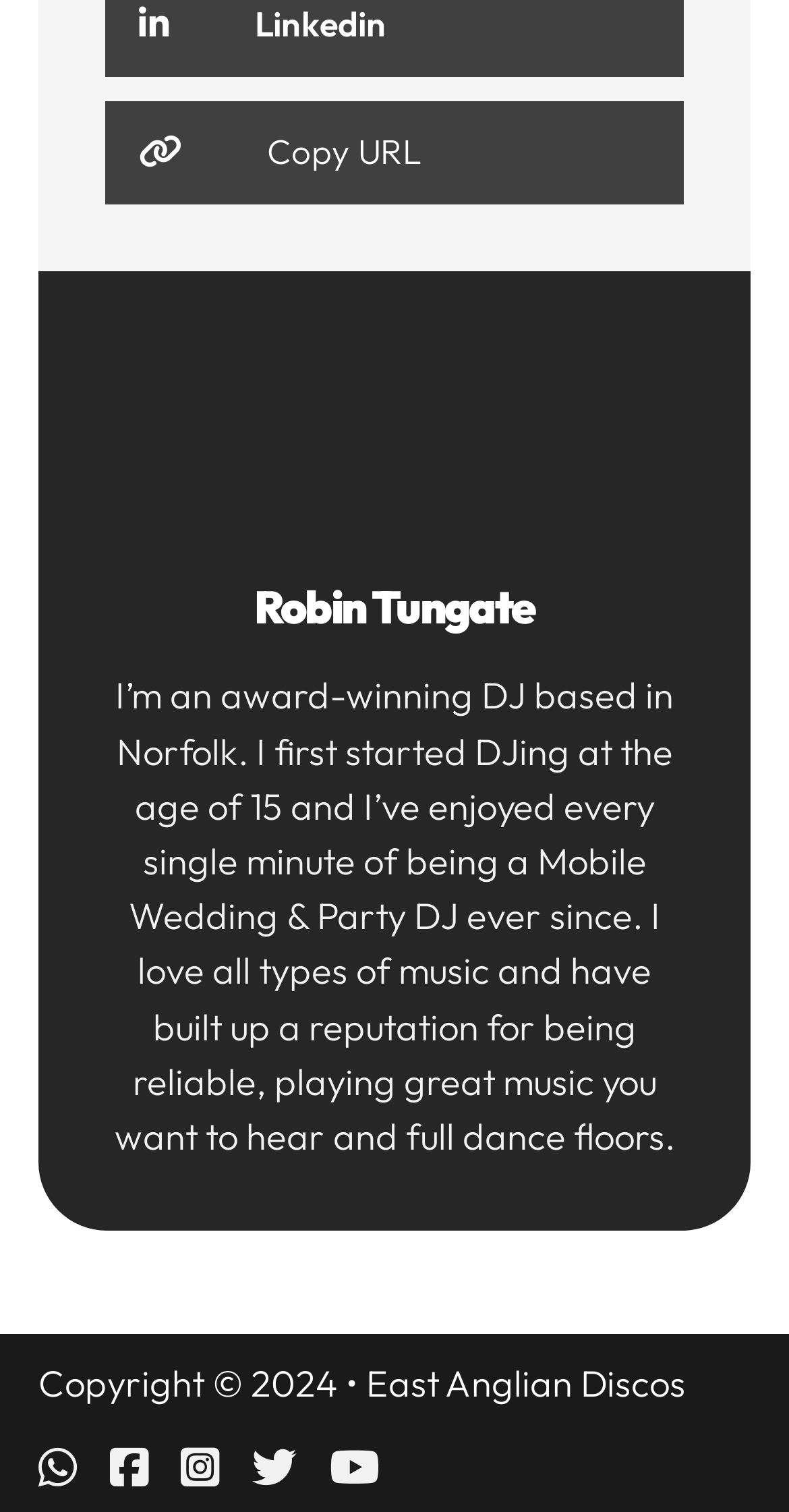What is the name of the DJ?
Based on the visual, give a brief answer using one word or a short phrase.

Robin Tungate